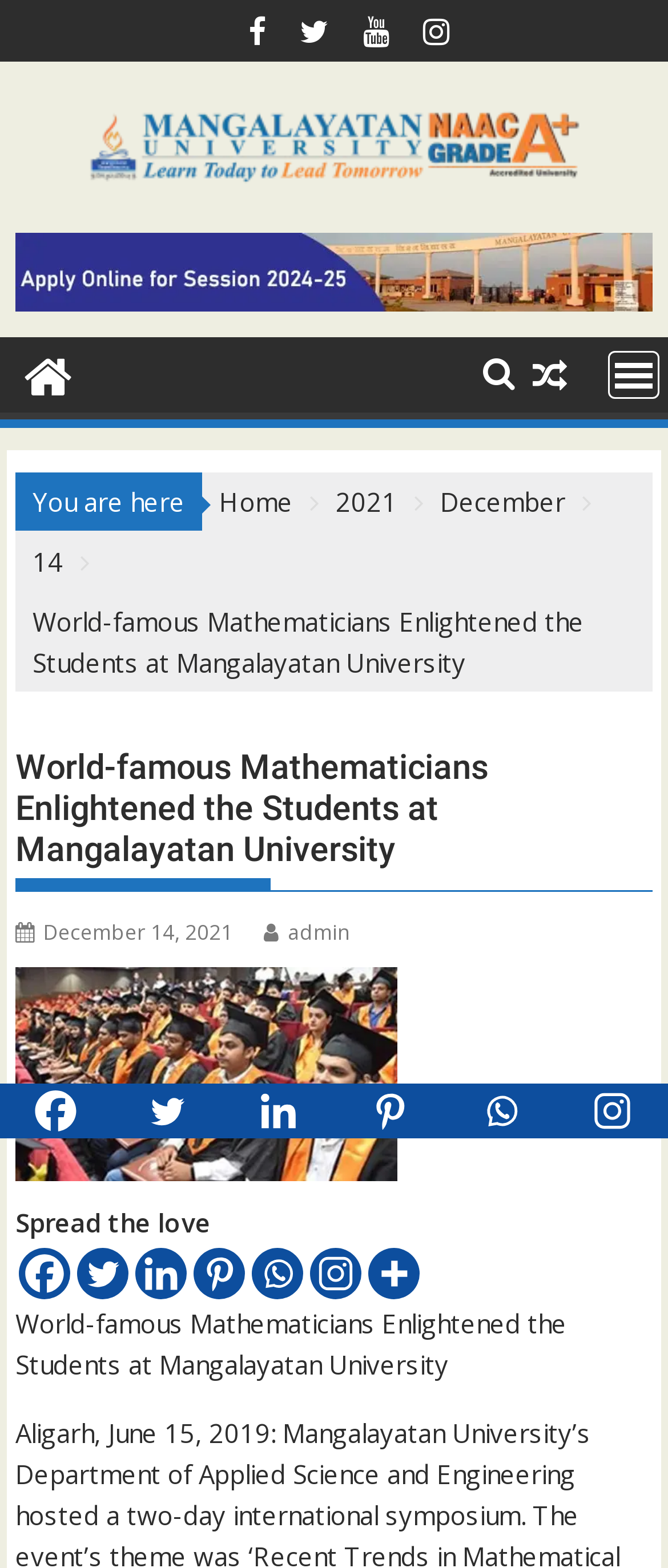Show the bounding box coordinates for the HTML element described as: "Terms and Conditions".

None